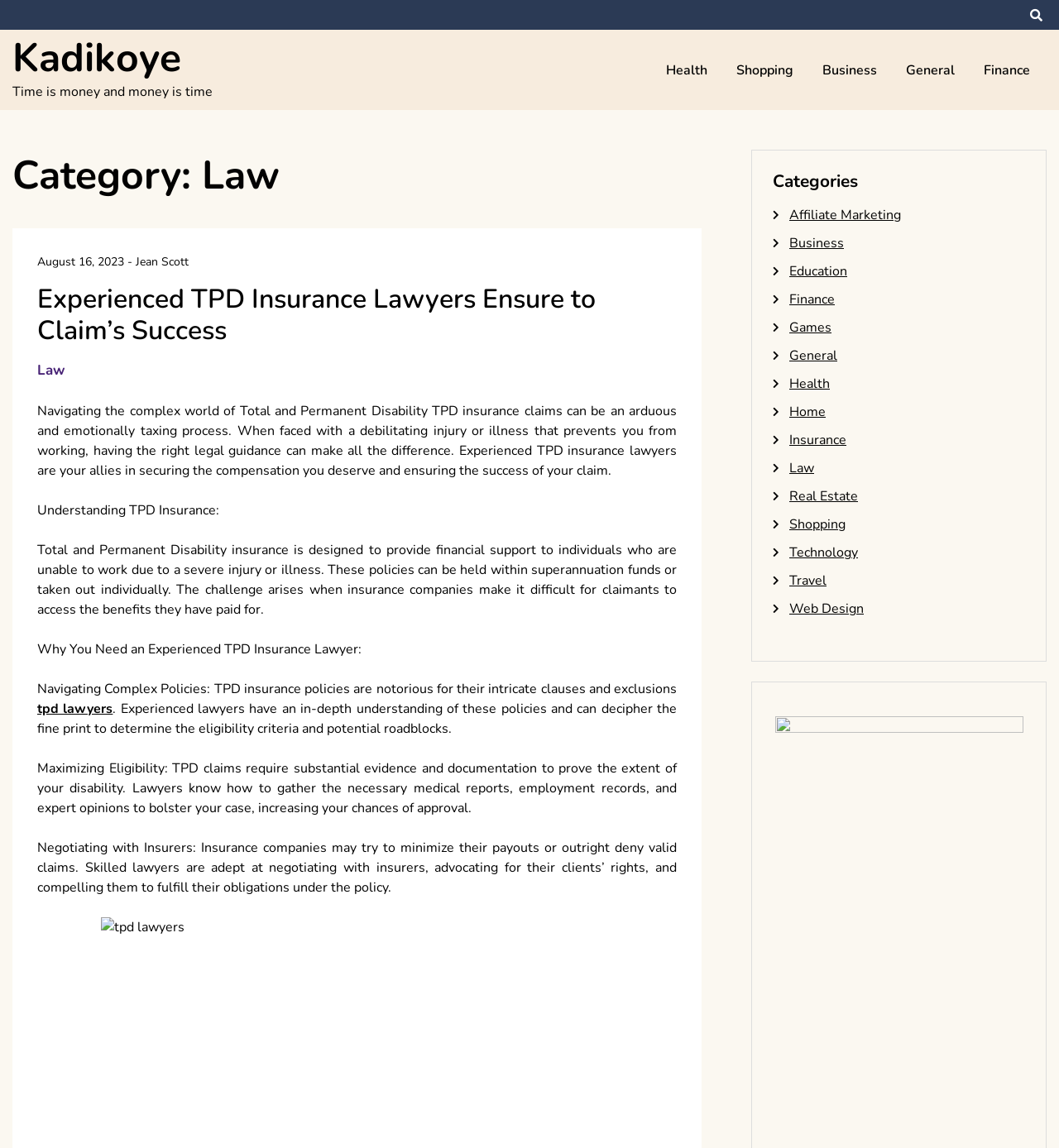What is the category of the current article?
Provide a well-explained and detailed answer to the question.

The category of the current article can be determined by looking at the header section of the webpage, which contains a heading 'Category: Law'. This indicates that the article belongs to the Law category.